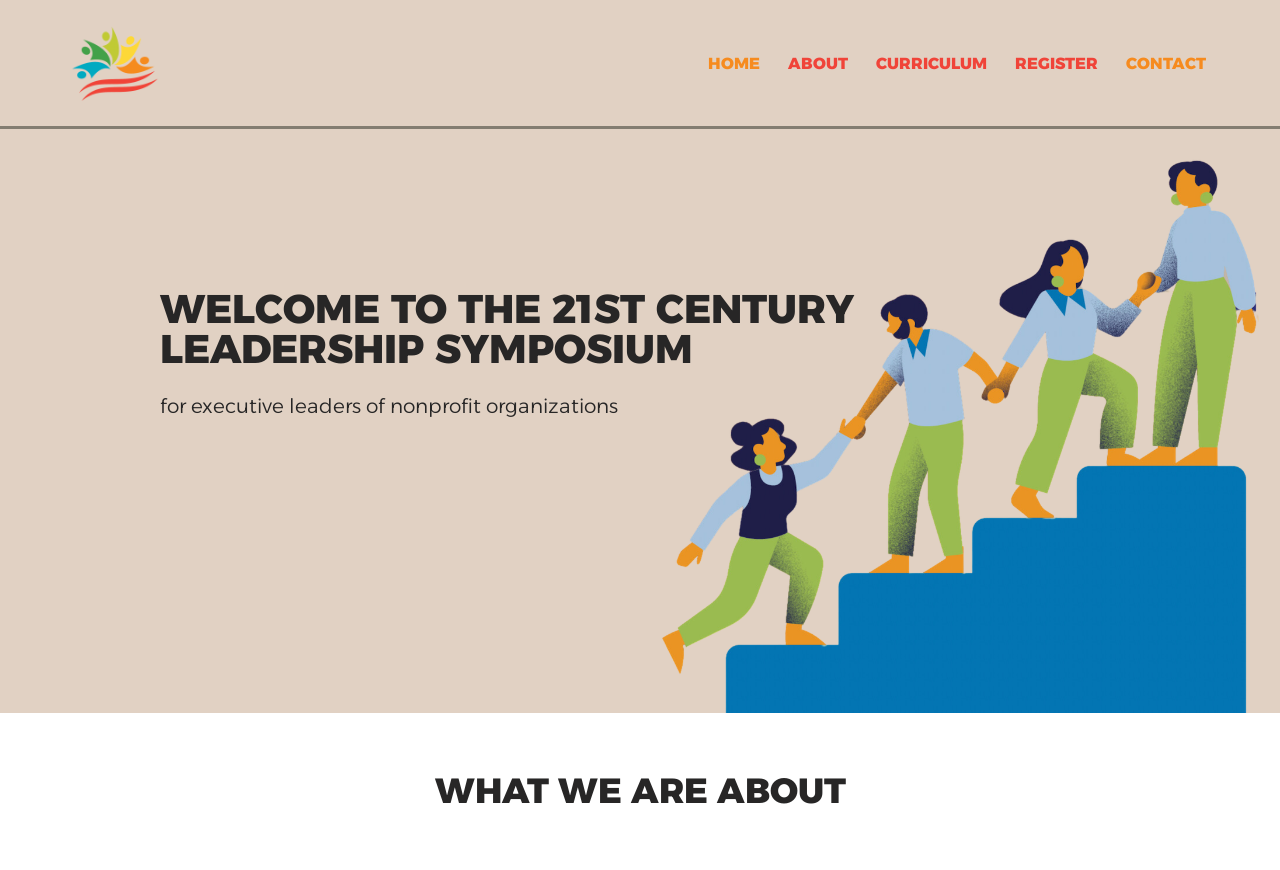Use a single word or phrase to answer the question:
What is the position of the 'Skip to content' link?

Top-left